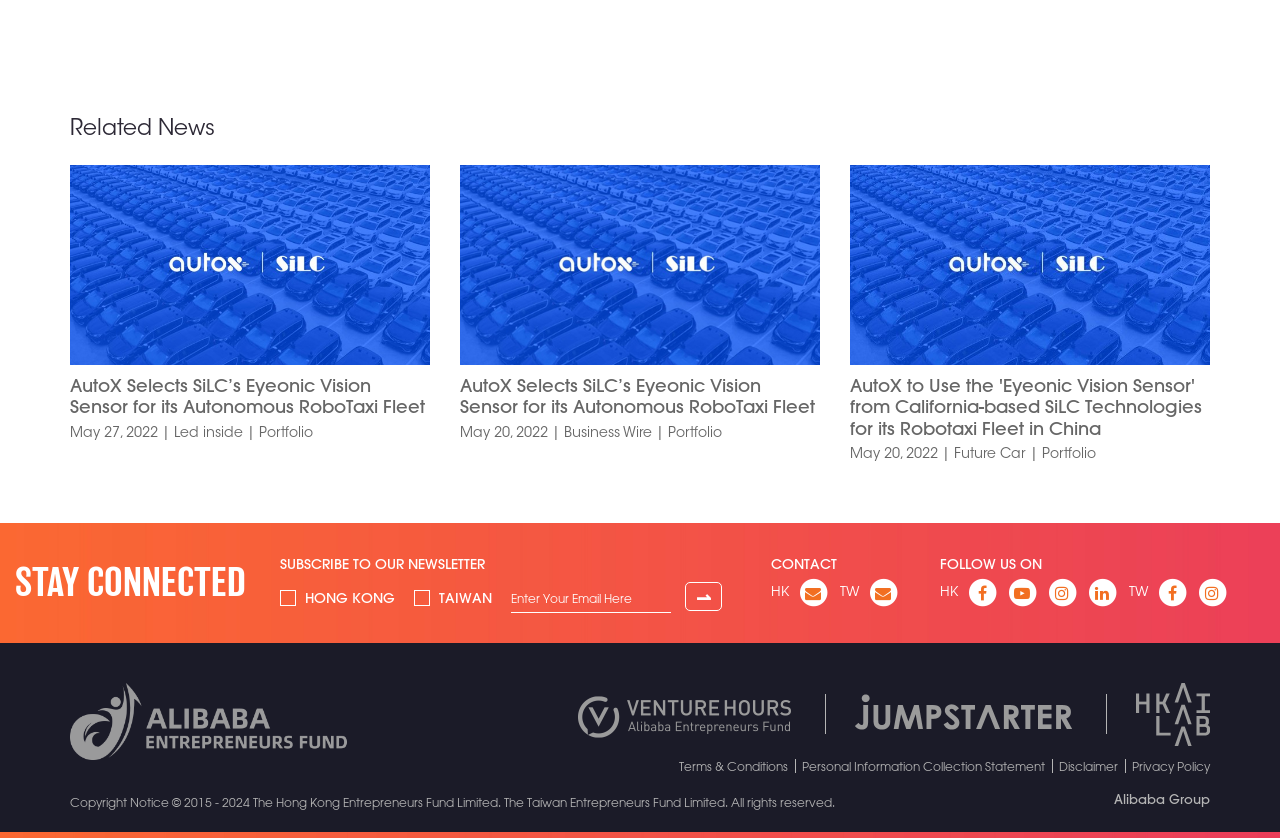Identify the bounding box coordinates of the element to click to follow this instruction: 'Follow us on social media'. Ensure the coordinates are four float values between 0 and 1, provided as [left, top, right, bottom].

[0.734, 0.663, 0.814, 0.684]